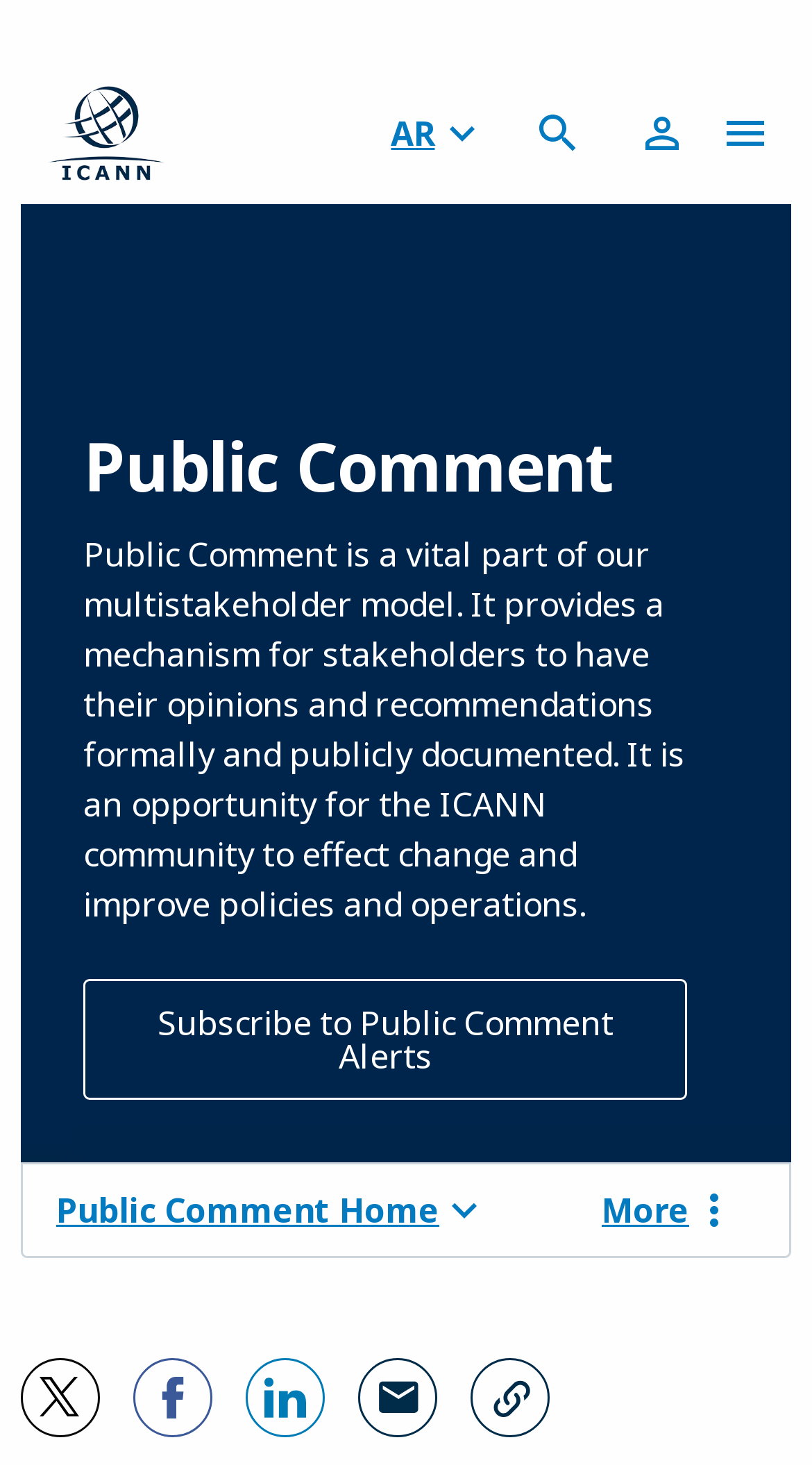Given the element description: "paing.peace@gmail.com", predict the bounding box coordinates of the UI element it refers to, using four float numbers between 0 and 1, i.e., [left, top, right, bottom].

[0.203, 0.381, 0.705, 0.412]